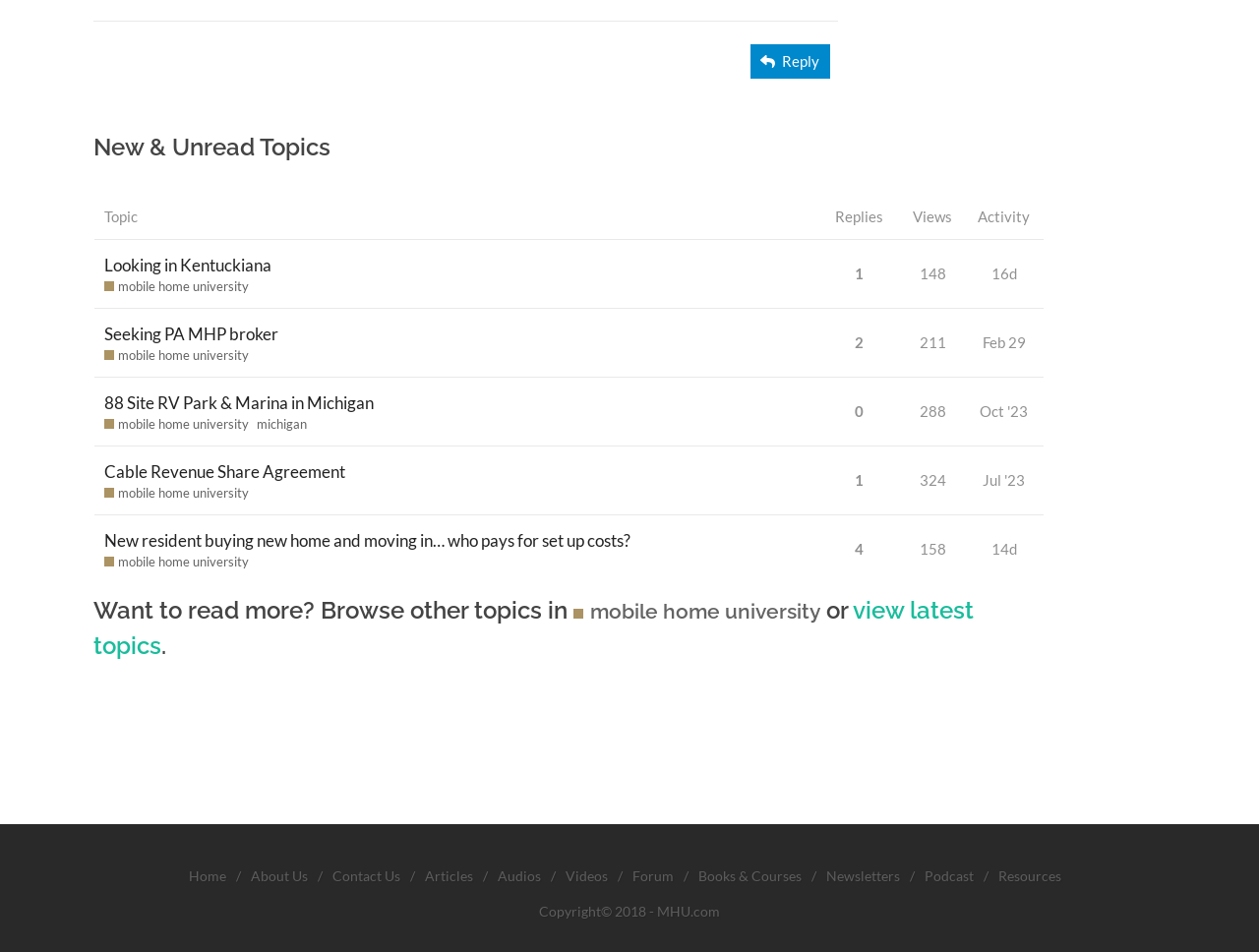How many topics are listed on the webpage?
Look at the screenshot and respond with one word or a short phrase.

4